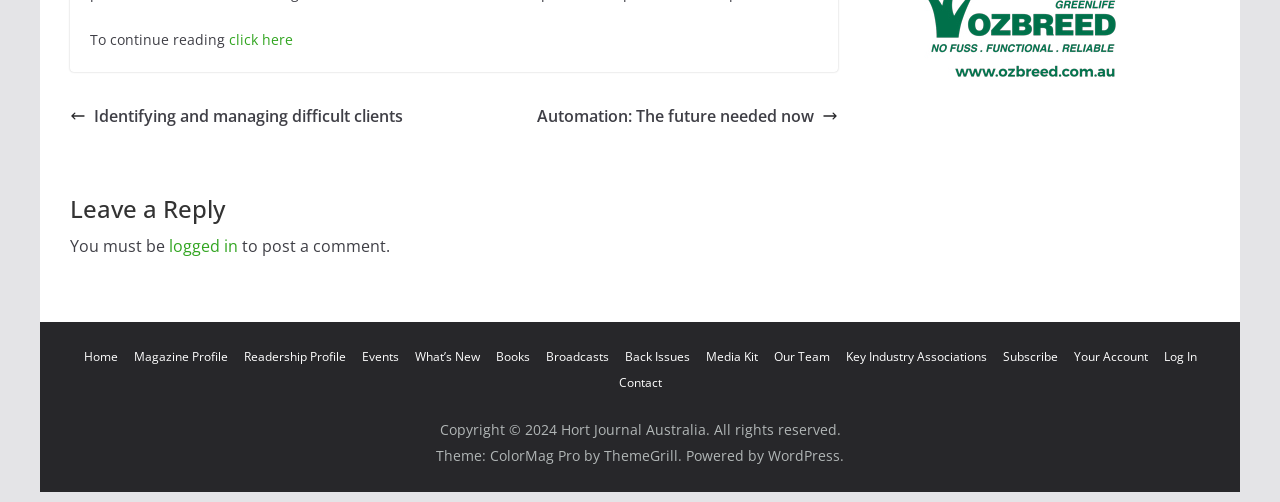Please provide a comprehensive answer to the question based on the screenshot: What is the copyright year?

I found the copyright year by reading the static text 'Copyright © 2024' at coordinates [0.343, 0.837, 0.438, 0.875].